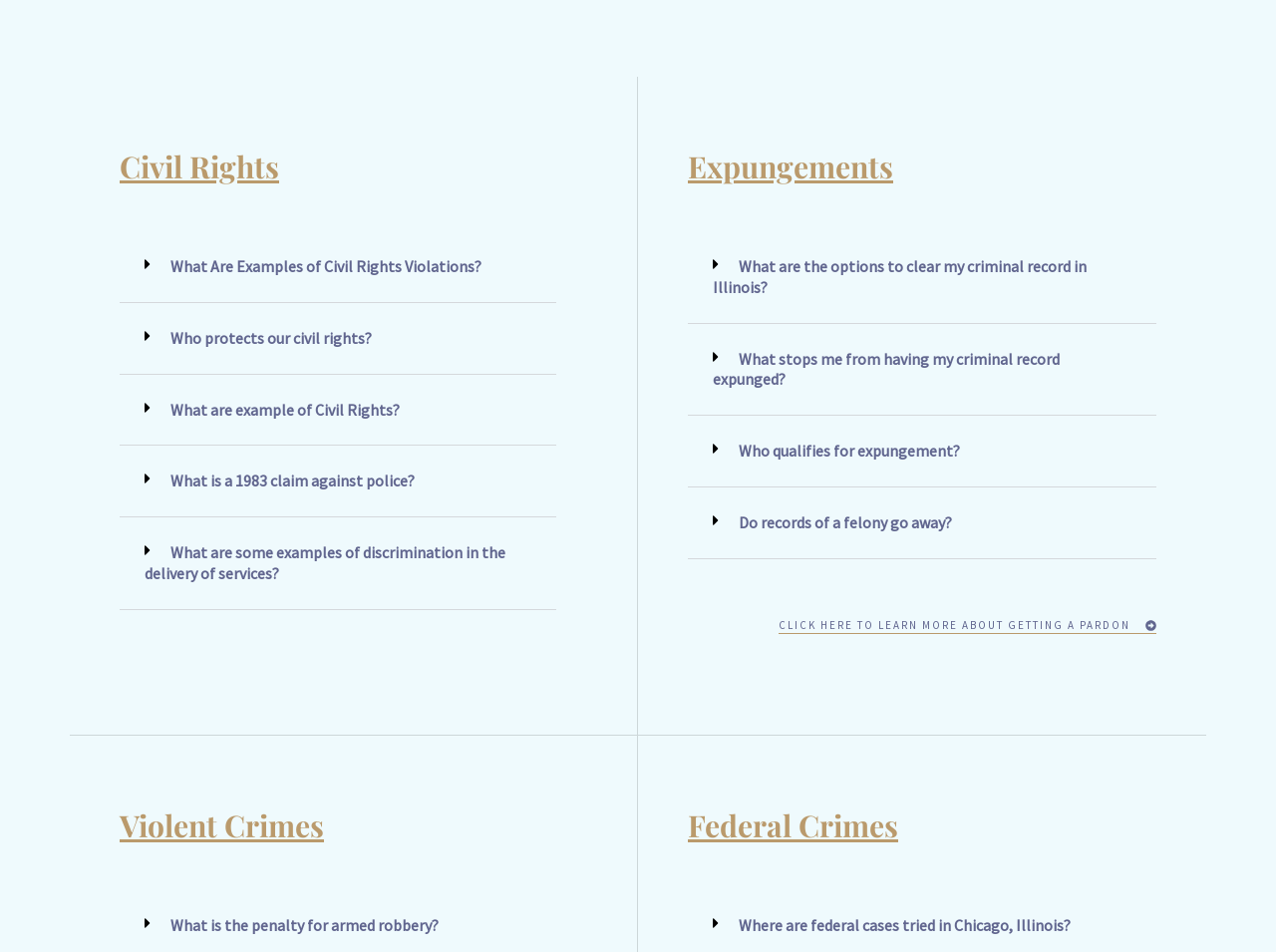Based on the element description "Who qualifies for expungement?", predict the bounding box coordinates of the UI element.

[0.579, 0.463, 0.752, 0.484]